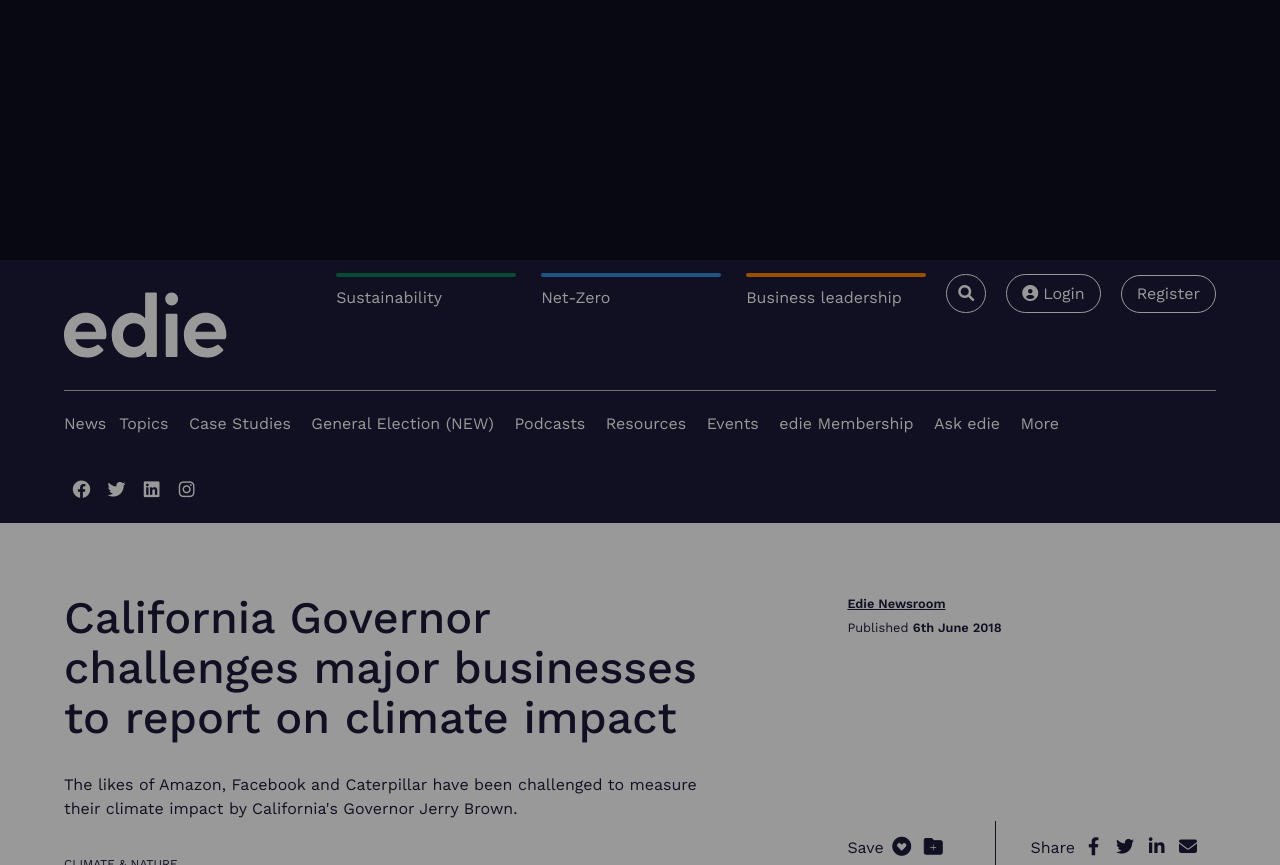Highlight the bounding box coordinates of the region I should click on to meet the following instruction: "Click on the 'Contact us' link".

None